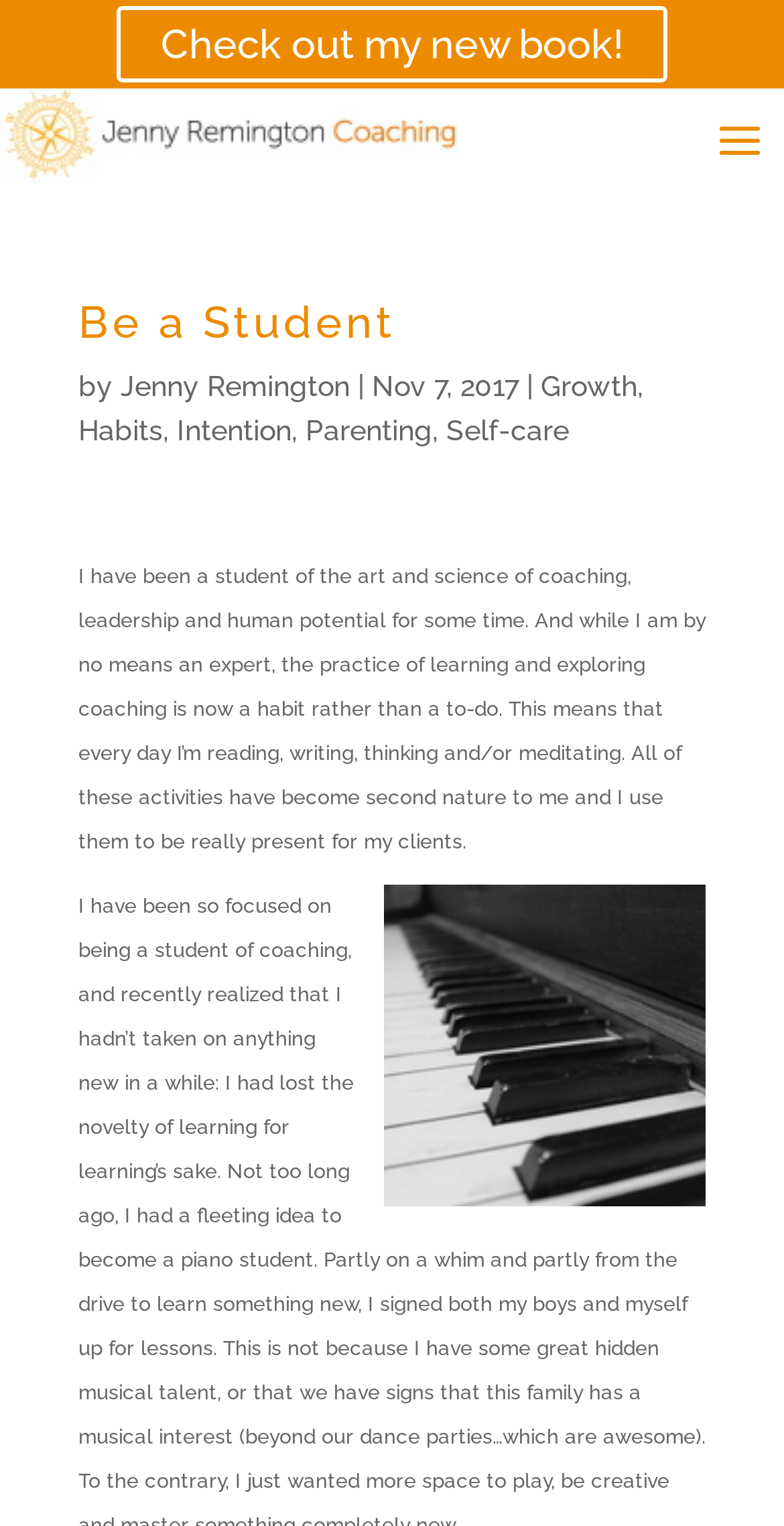Please provide the bounding box coordinate of the region that matches the element description: Intention. Coordinates should be in the format (top-left x, top-left y, bottom-right x, bottom-right y) and all values should be between 0 and 1.

[0.226, 0.271, 0.372, 0.292]